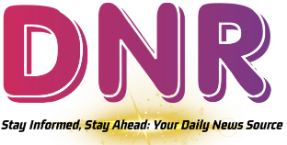Detail the scene shown in the image extensively.

The image features a vibrant logo for "Daily News Rooms," prominently displaying the initials "DNR" in bold, stylized letters. The letters "D" and "R" are rendered in a striking pink hue, while the "N" is presented in a purple shade, creating a visually appealing contrast. Beneath the initials, a tagline reads, "Stay Informed, Stay Ahead: Your Daily News Source," emphasizing the platform's commitment to delivering up-to-date news and information. The overall design conveys a sense of modernity and accessibility, aligning with the mission of keeping readers informed about current events. The logo is framed by a subtle sparkling effect, adding a touch of dynamism to the presentation.